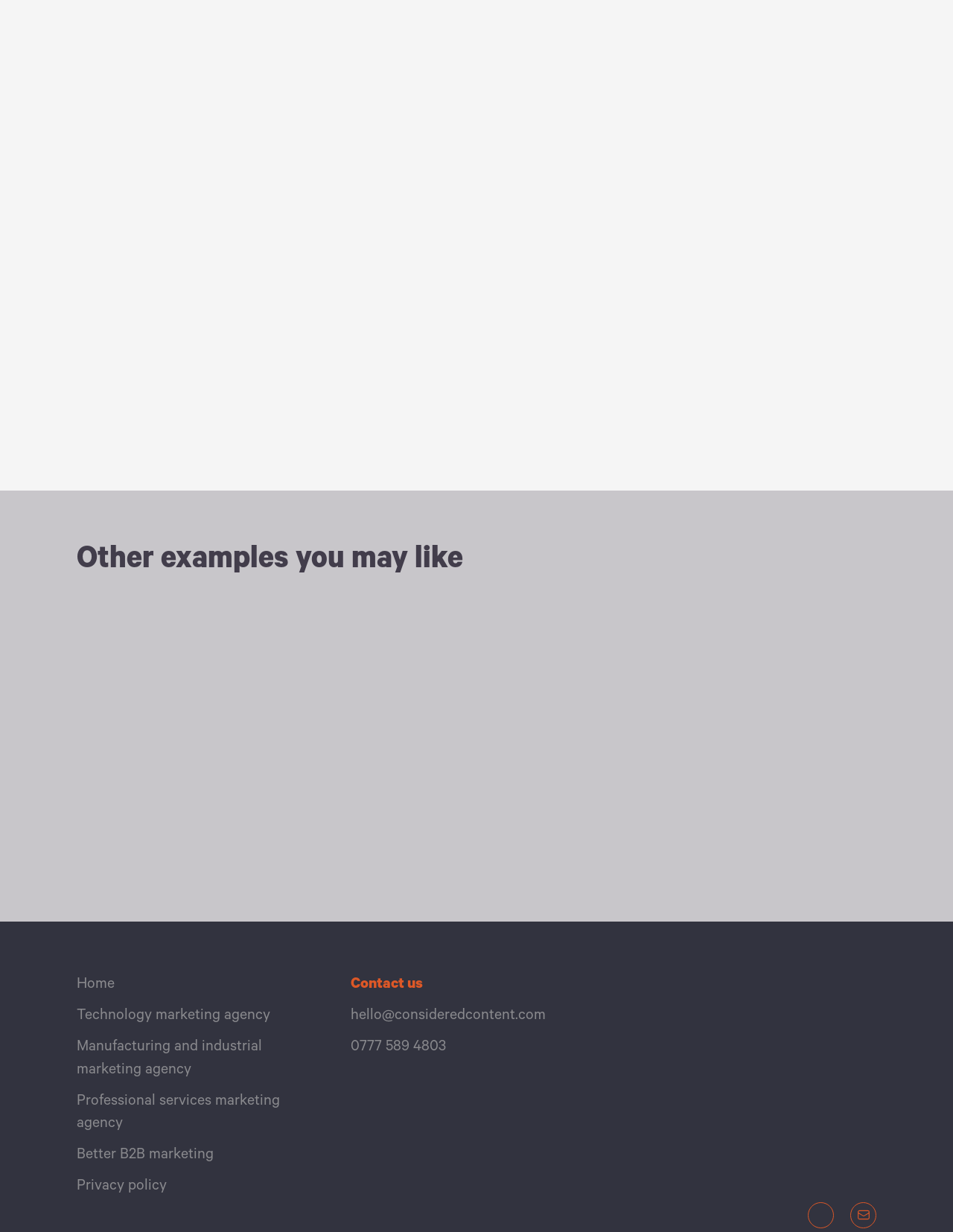Find the bounding box coordinates of the clickable region needed to perform the following instruction: "Enter a comment". The coordinates should be provided as four float numbers between 0 and 1, i.e., [left, top, right, bottom].

None